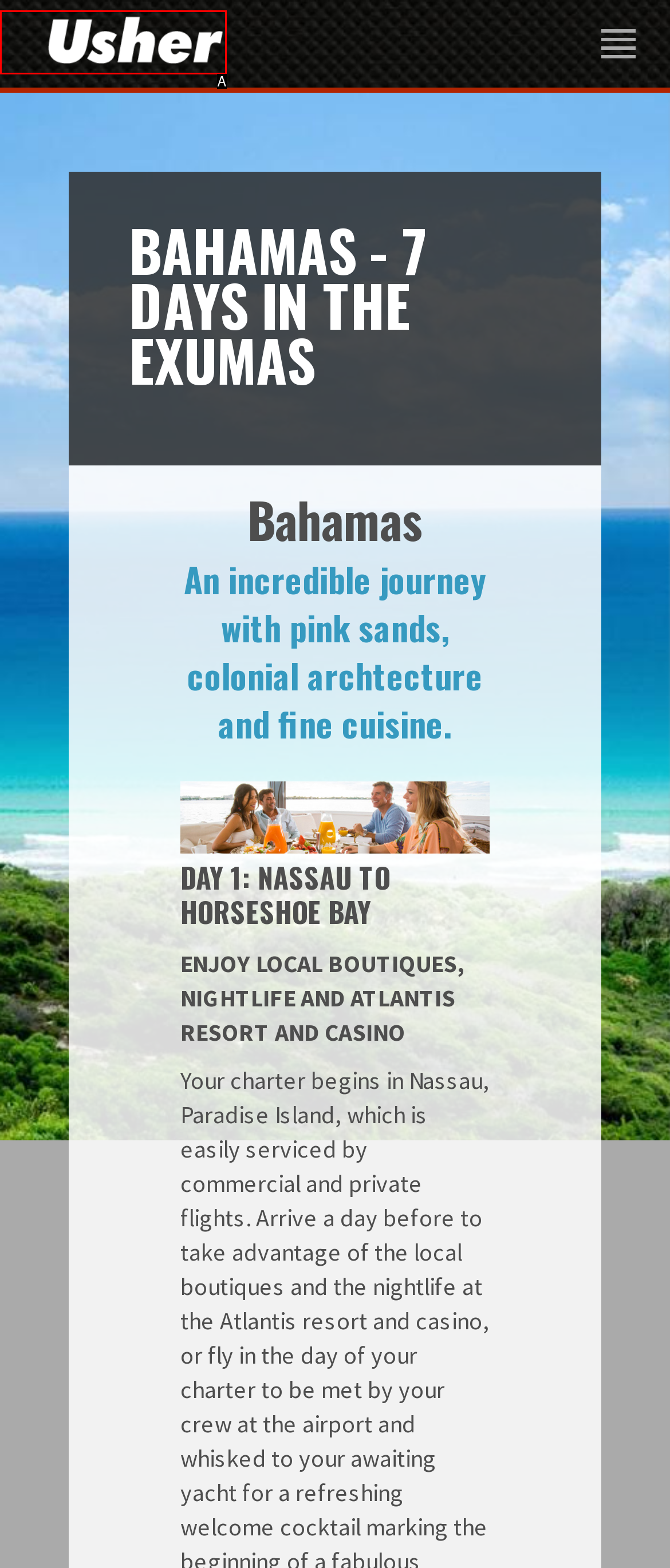Identify the letter of the option that best matches the following description: alt="Usher". Respond with the letter directly.

A